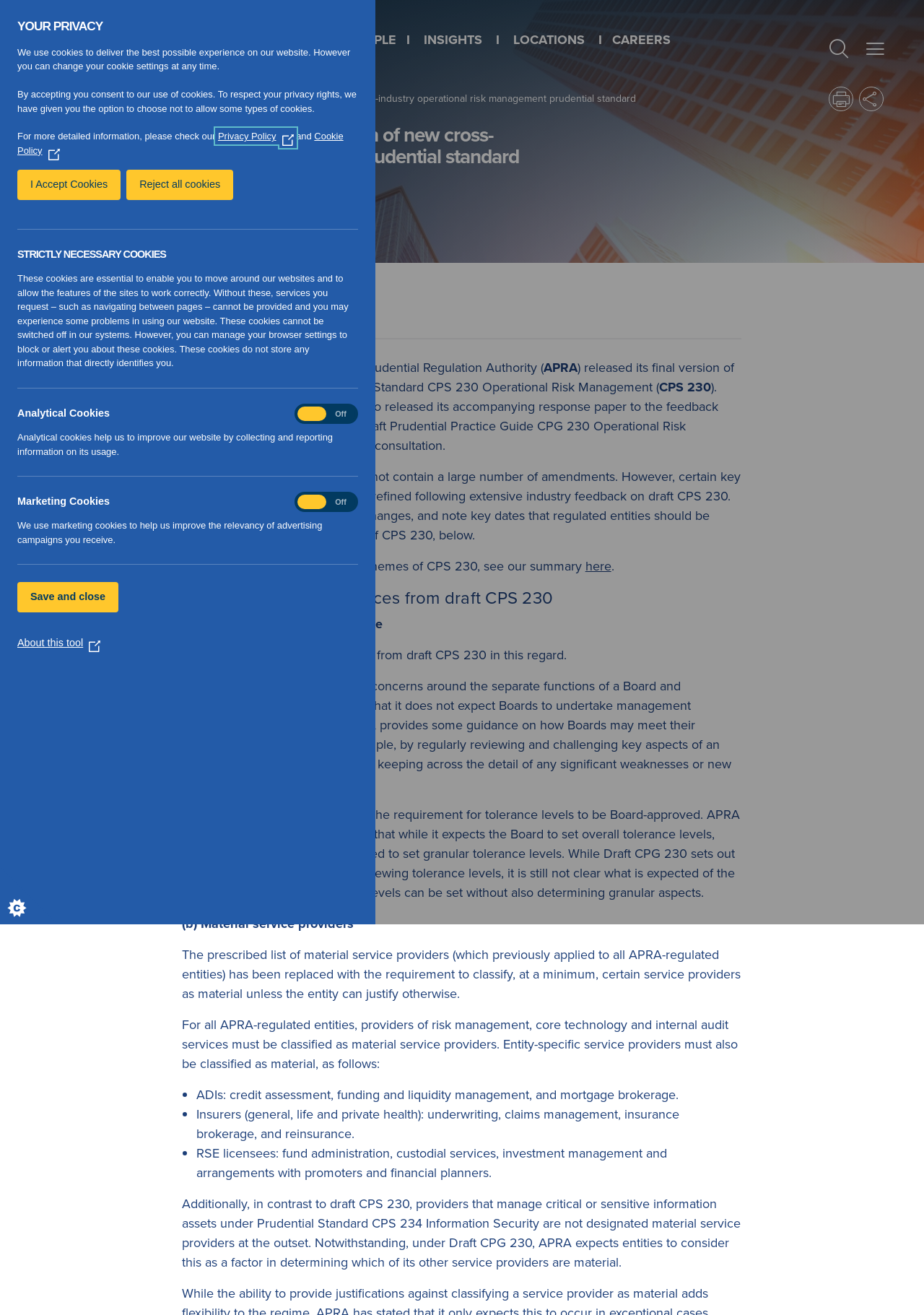Please locate the bounding box coordinates of the element that should be clicked to achieve the given instruction: "Go to the 'Home' page".

[0.039, 0.014, 0.137, 0.047]